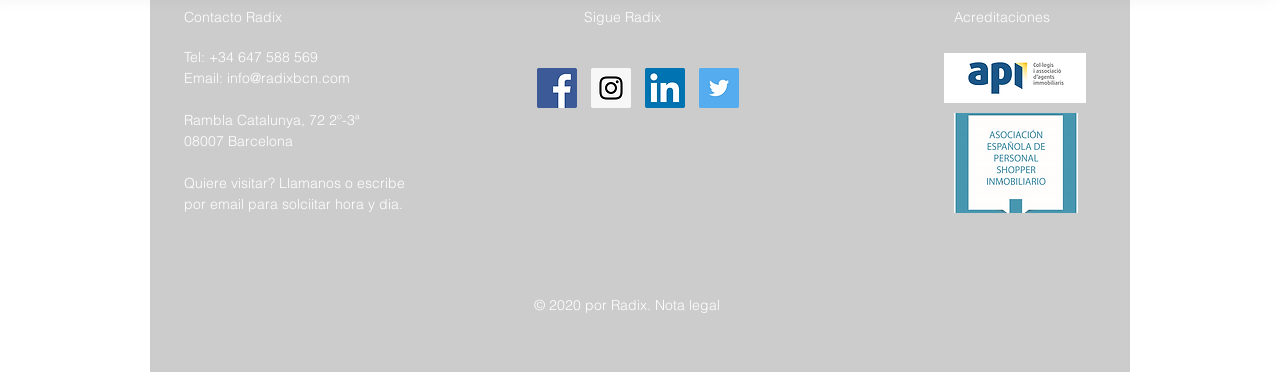What is the address of Radix?
From the image, respond with a single word or phrase.

Rambla Catalunya, 72 2º-3ª, 08007 Barcelona